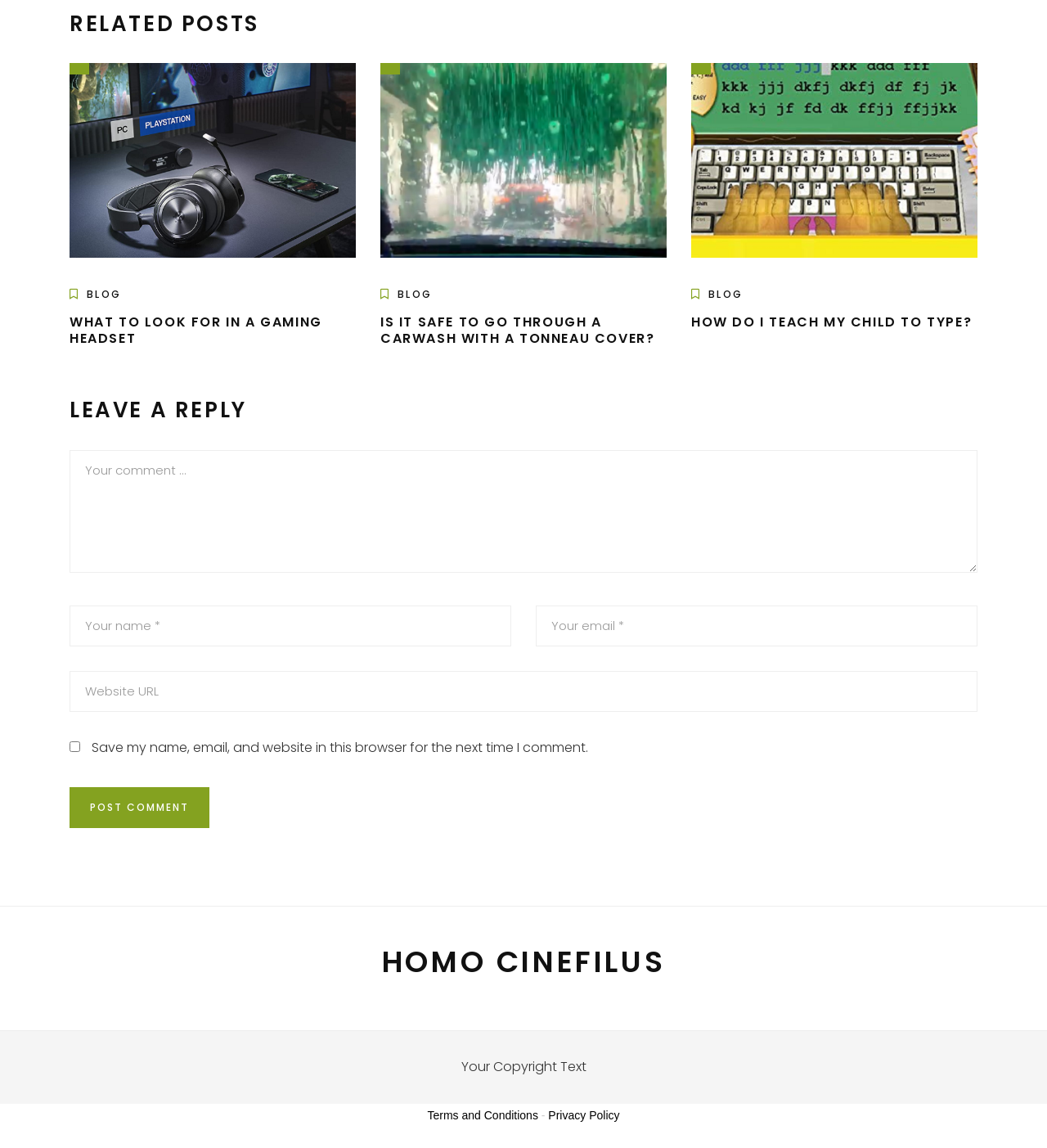What is the title of the first related post? From the image, respond with a single word or brief phrase.

WHAT TO LOOK FOR IN A GAMING HEADSET